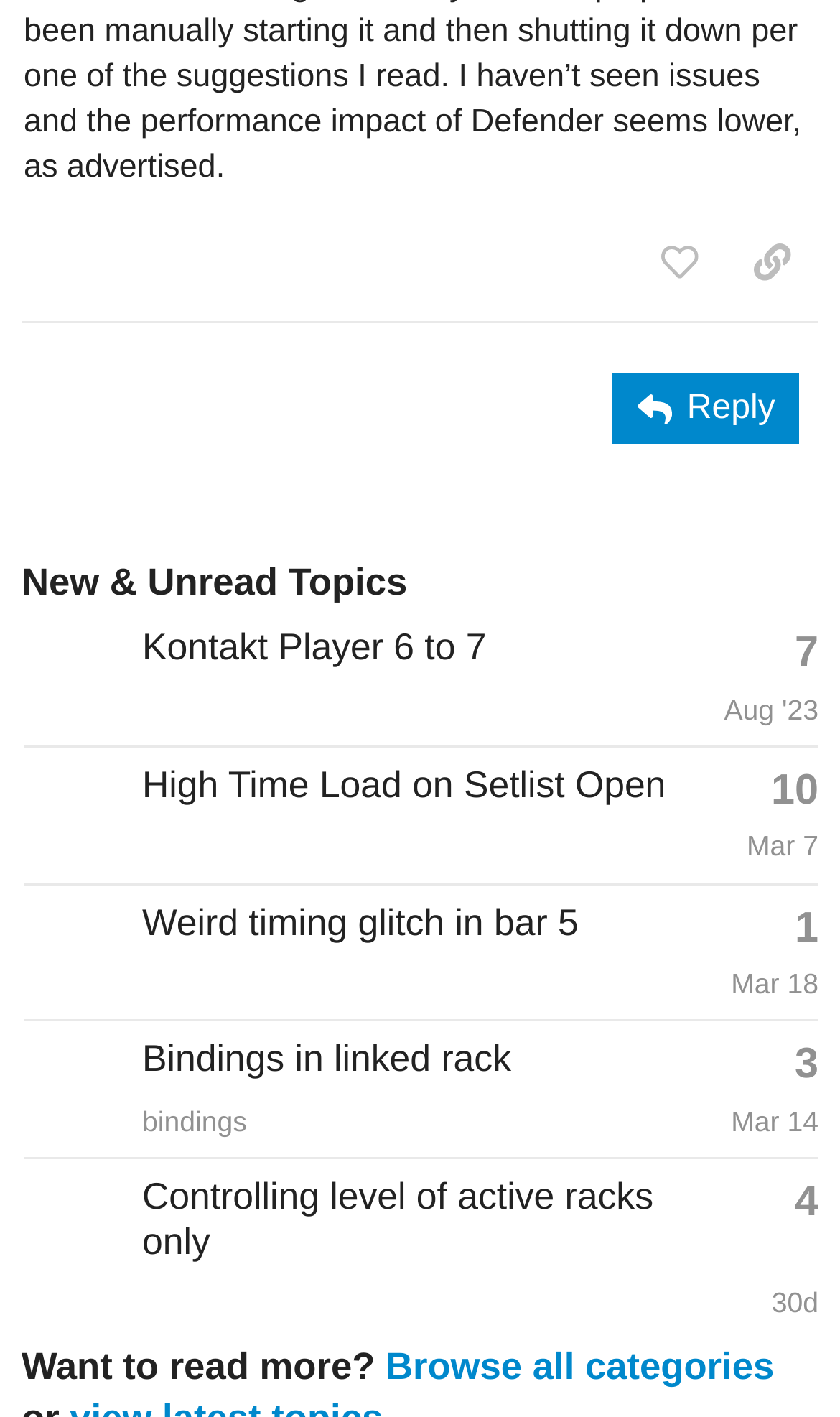Identify the bounding box coordinates for the UI element described as follows: Bindings in linked rack. Use the format (top-left x, top-left y, bottom-right x, bottom-right y) and ensure all values are floating point numbers between 0 and 1.

[0.169, 0.732, 0.609, 0.762]